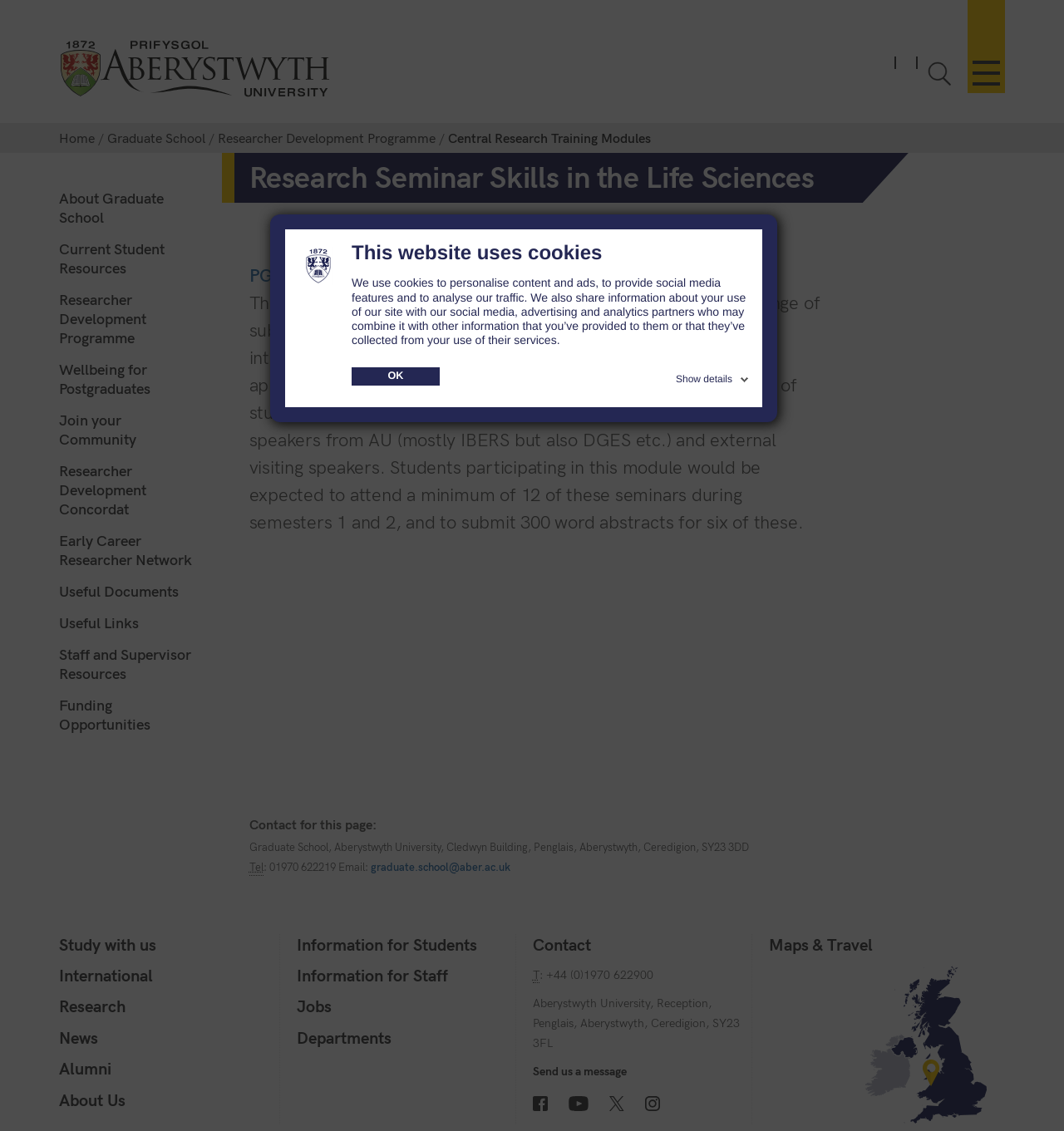Given the description Research, predict the bounding box coordinates of the UI element. Ensure the coordinates are in the format (top-left x, top-left y, bottom-right x, bottom-right y) and all values are between 0 and 1.

[0.056, 0.881, 0.118, 0.898]